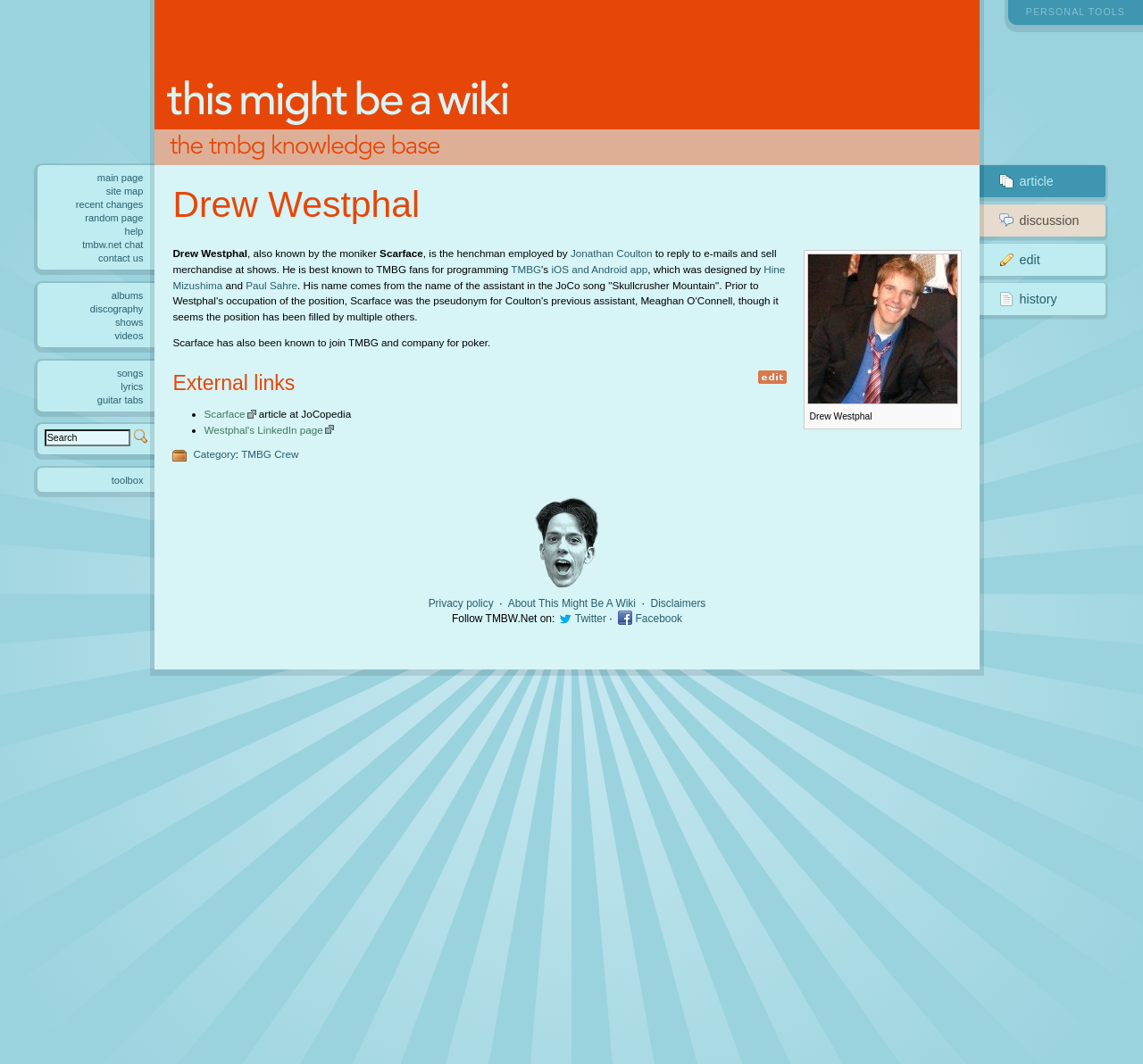Describe all the key features of the webpage in detail.

The webpage is about Drew Westphal, also known as Scarface, who is the henchman employed by Jonathan Coulton to reply to emails and sell merchandise at shows. The page is divided into several sections. At the top, there is a heading with the title "Drew Westphal" and a link to the main page. Below this, there is a paragraph of text describing Westphal's role and his connection to the JoCo song "Skullcrusher Mountain".

To the right of this text, there is a link to an iOS and Android app designed by Hine Mizushima. Further down the page, there are several links to external websites, including Westphal's LinkedIn page and an article about Scarface on JoCopedia.

On the left side of the page, there is a menu with links to various sections of the website, including the main page, site map, recent changes, and help. There are also links to different categories, such as albums, discography, shows, and videos.

At the bottom of the page, there are links to the privacy policy, about This Might Be A Wiki, and disclaimers. There are also social media links to Twitter and Facebook, represented by images of the respective logos.

In the top-right corner, there is a search bar with a button labeled "Search". Above this, there are links to edit, discussion, and history pages related to the article.